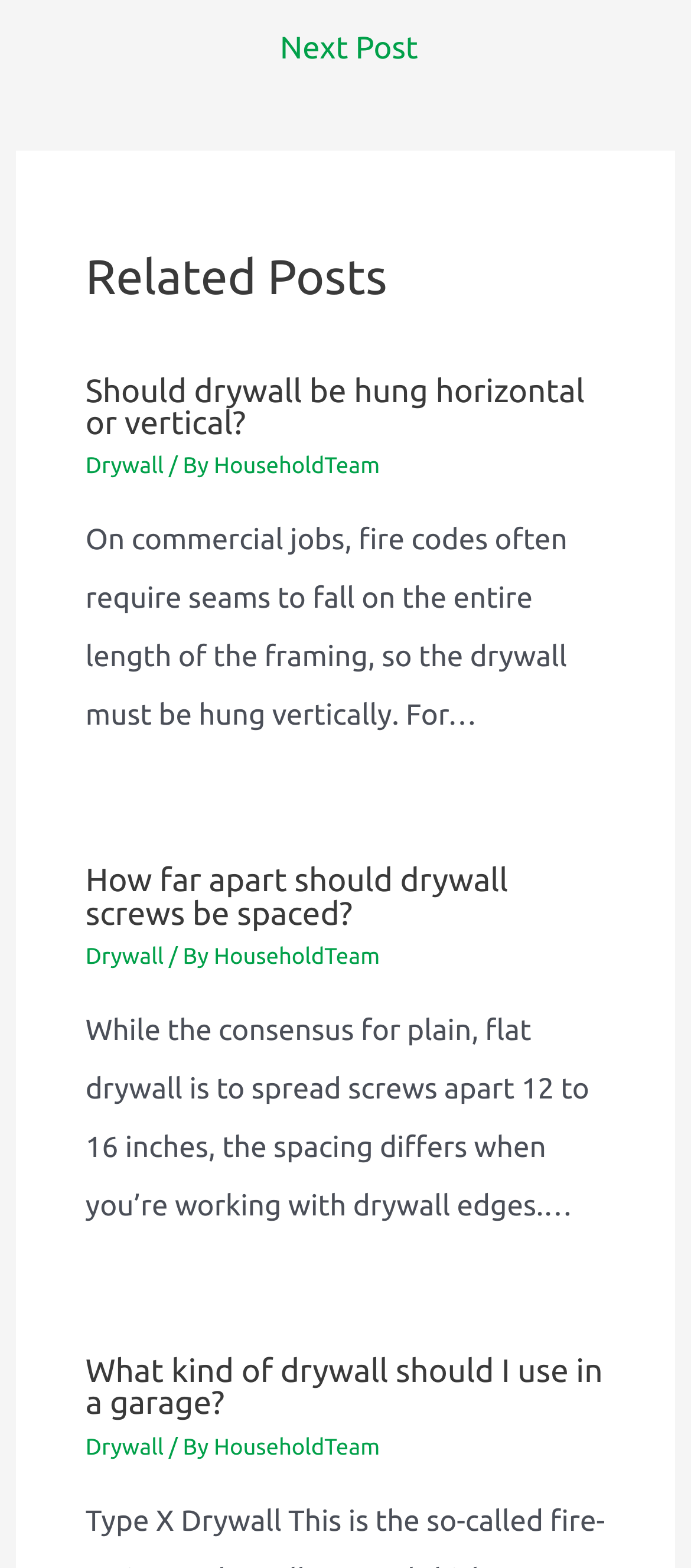Please identify the coordinates of the bounding box for the clickable region that will accomplish this instruction: "Click on 'Next Post'".

[0.028, 0.01, 0.982, 0.056]